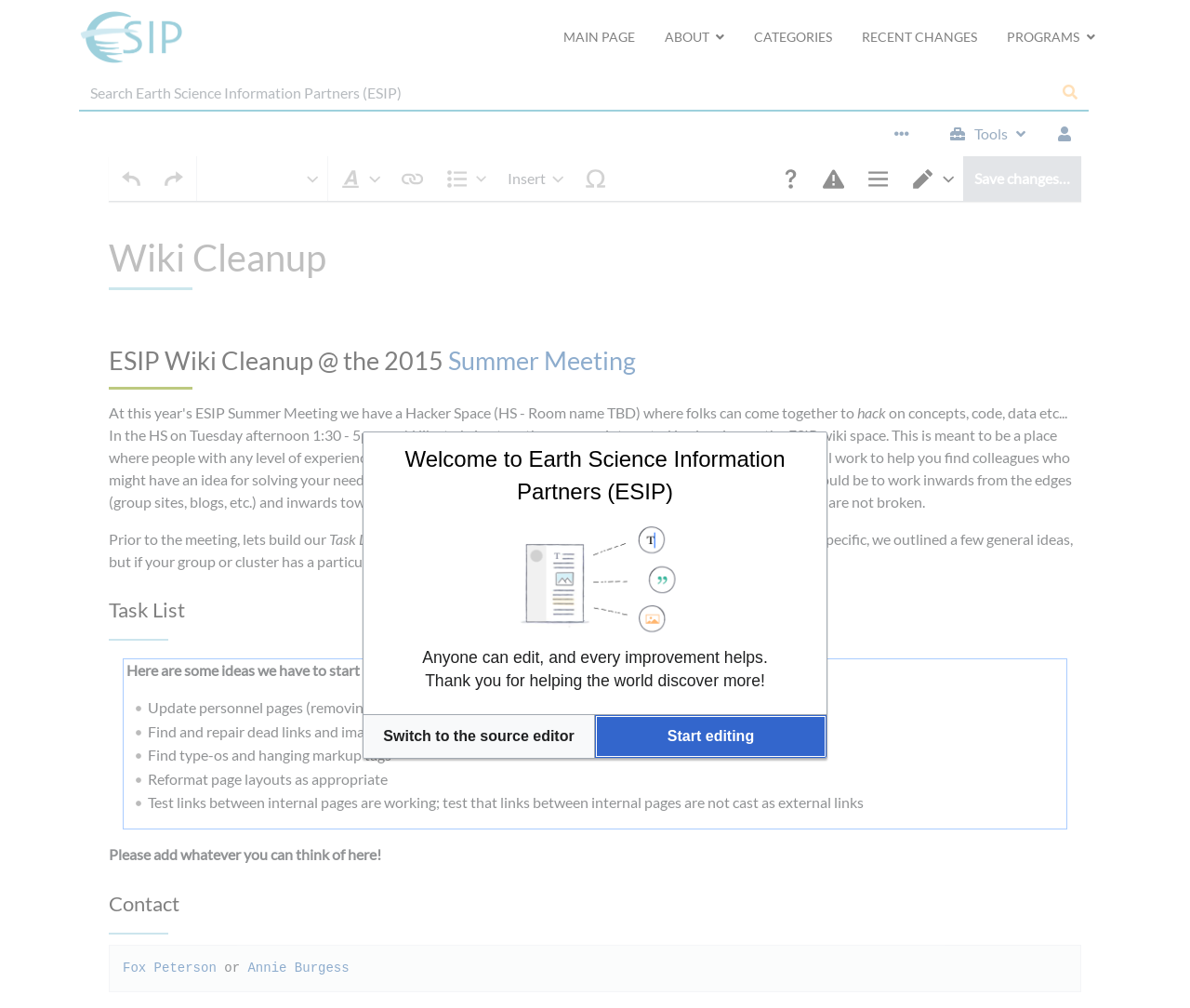Determine the bounding box for the UI element that matches this description: "Waste Management For Smart Businesses".

None